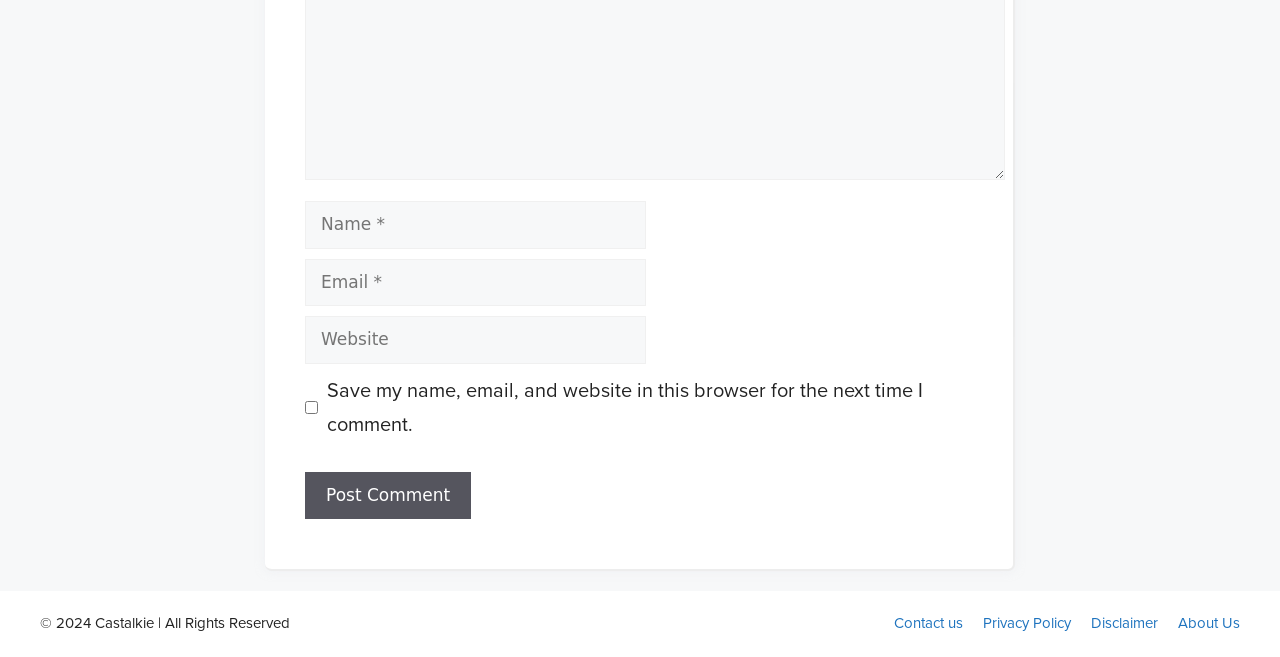Based on the image, give a detailed response to the question: What is the purpose of the 'Name' textbox?

The 'Name' textbox is a required field, and it is placed above the 'Email' and 'Website' textboxes, suggesting that it is used to enter the user's name, likely for commenting or registration purposes.